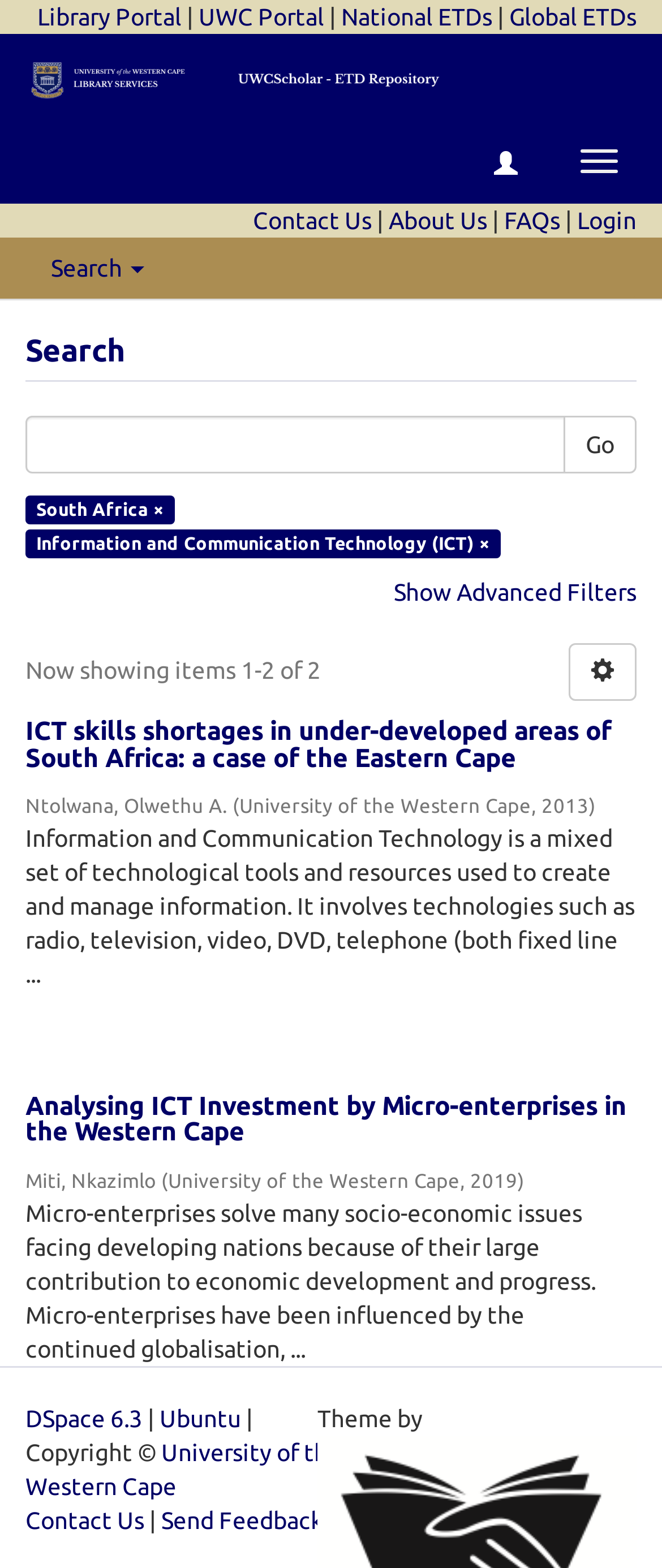Locate the bounding box coordinates of the clickable area to execute the instruction: "Go to the 'Contact Us' page". Provide the coordinates as four float numbers between 0 and 1, represented as [left, top, right, bottom].

[0.382, 0.132, 0.562, 0.149]